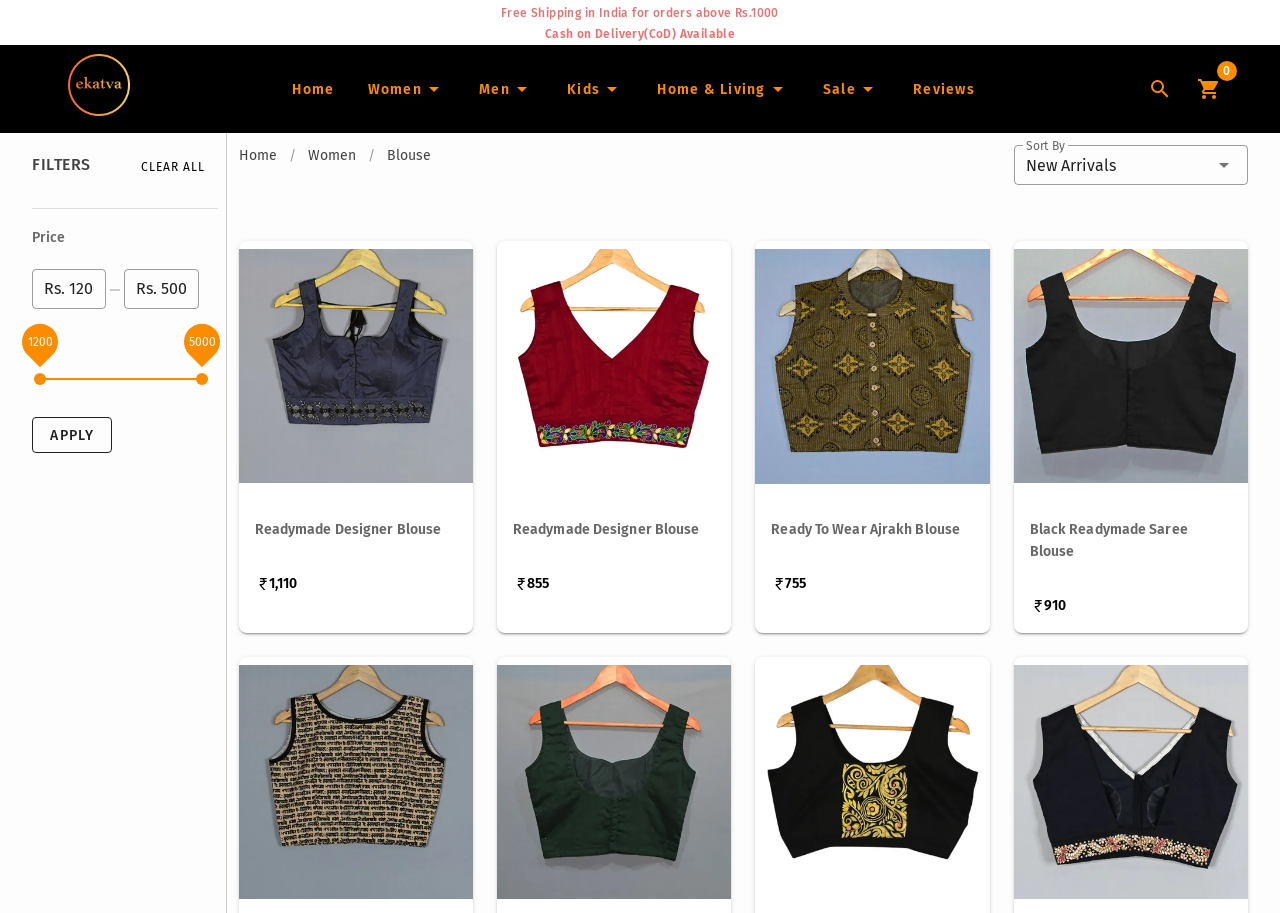How can I sort products?
Using the details shown in the screenshot, provide a comprehensive answer to the question.

The website has a 'Sort By' button at the top with a dropdown list, which includes an option to sort products by New Arrivals, allowing users to filter products by their arrival date.